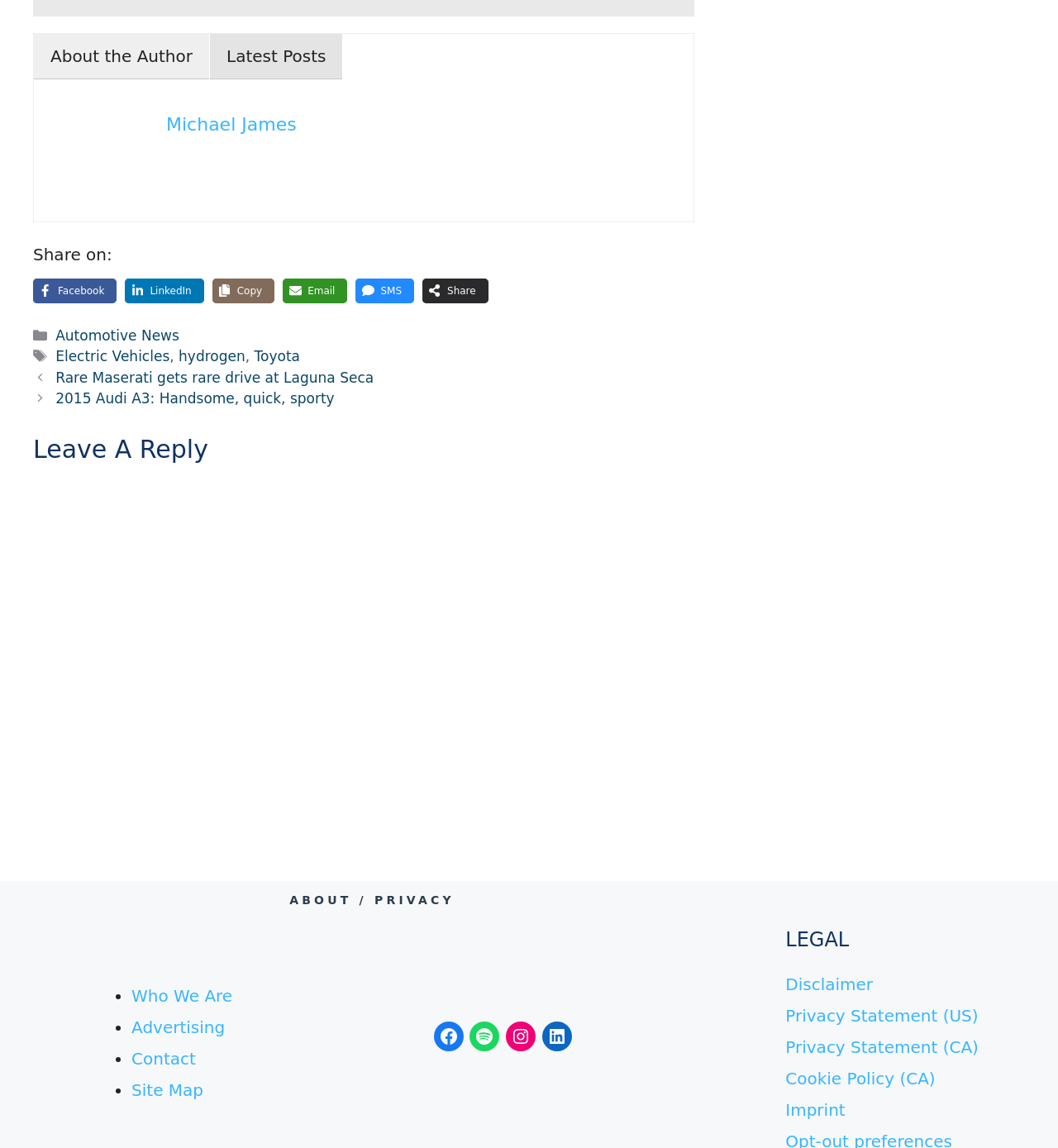Locate the bounding box coordinates of the item that should be clicked to fulfill the instruction: "Share on Facebook".

[0.031, 0.242, 0.11, 0.264]